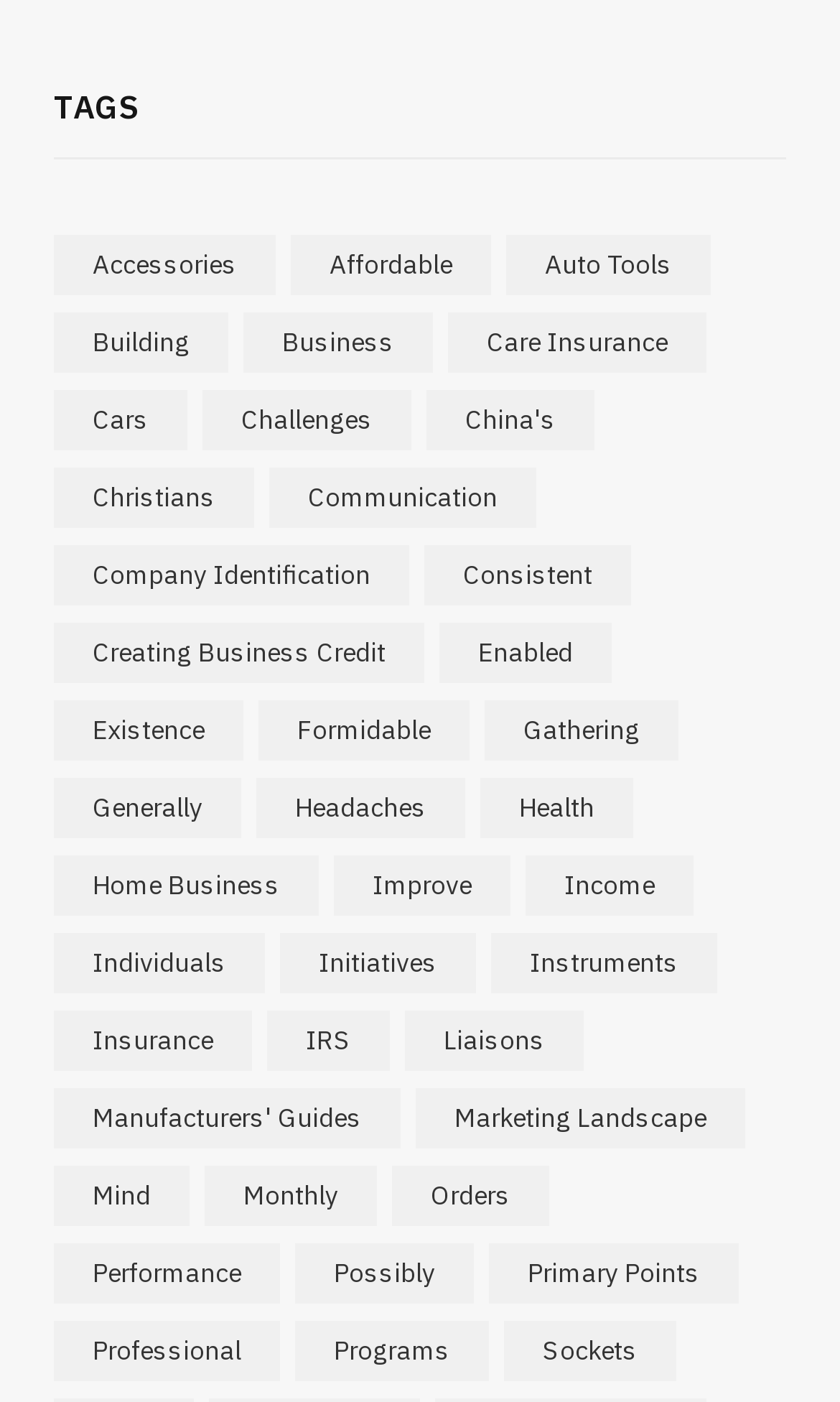Indicate the bounding box coordinates of the element that must be clicked to execute the instruction: "Check insurance options". The coordinates should be given as four float numbers between 0 and 1, i.e., [left, top, right, bottom].

[0.064, 0.72, 0.3, 0.763]